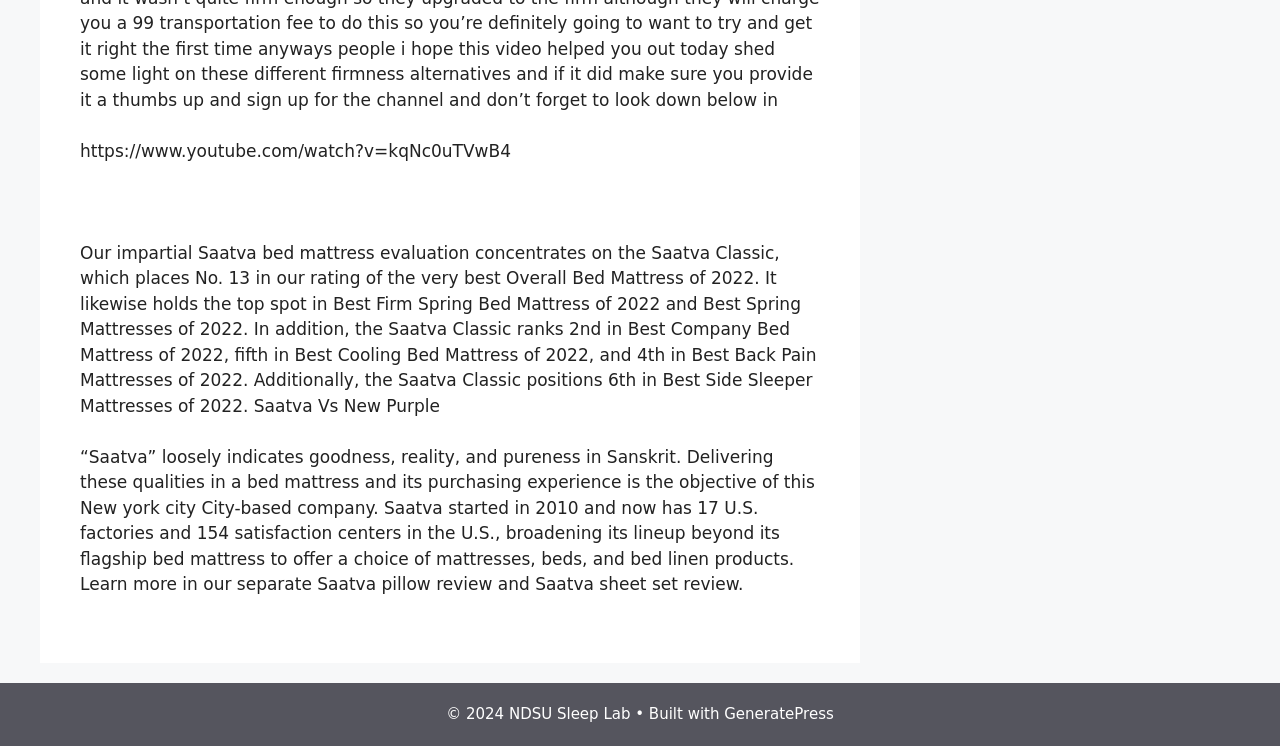What is the meaning of 'Saatva' in Sanskrit?
Give a single word or phrase answer based on the content of the image.

goodness, reality, and pureness